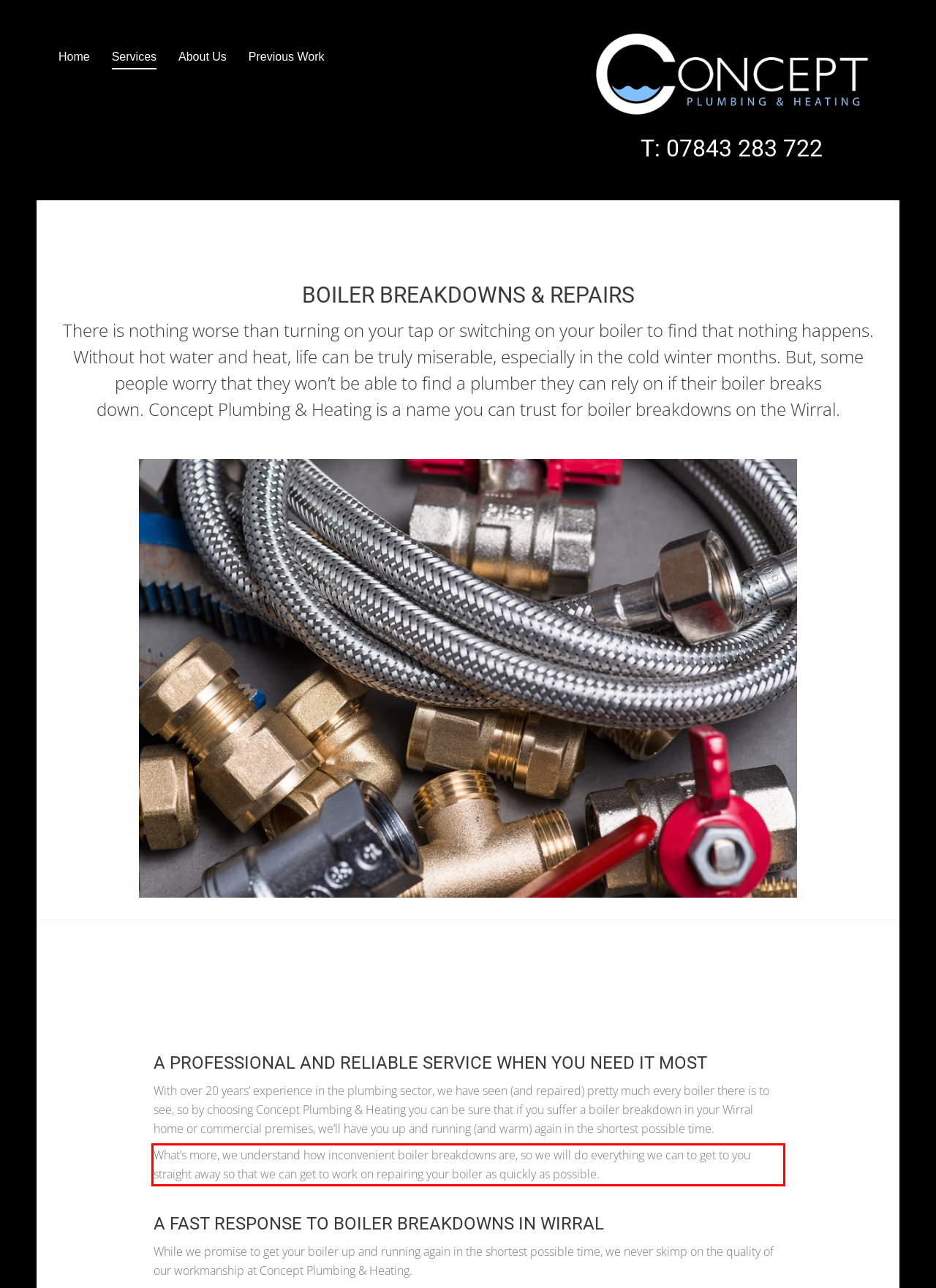Examine the screenshot of the webpage, locate the red bounding box, and generate the text contained within it.

What’s more, we understand how inconvenient boiler breakdowns are, so we will do everything we can to get to you straight away so that we can get to work on repairing your boiler as quickly as possible.